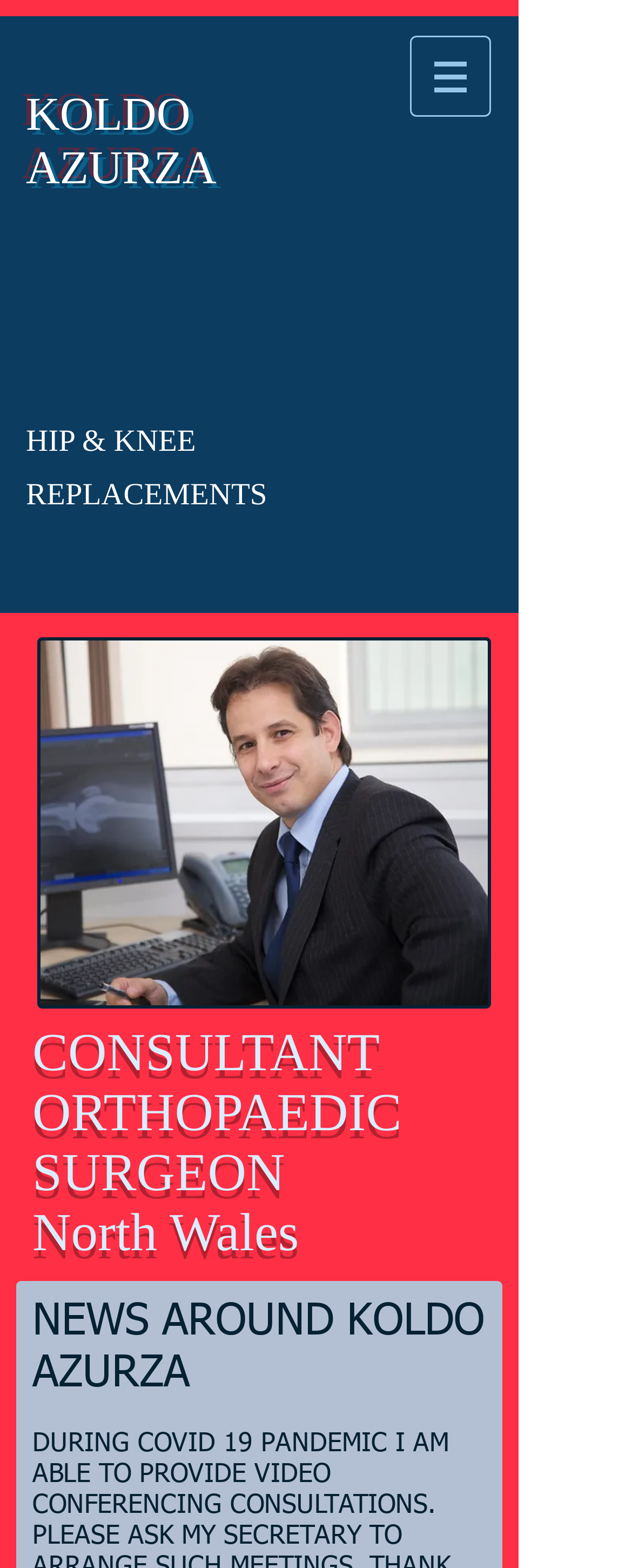Using the element description: "CONSULTANT ORTHOPAEDIC SURGEON", determine the bounding box coordinates for the specified UI element. The coordinates should be four float numbers between 0 and 1, [left, top, right, bottom].

[0.051, 0.654, 0.635, 0.767]